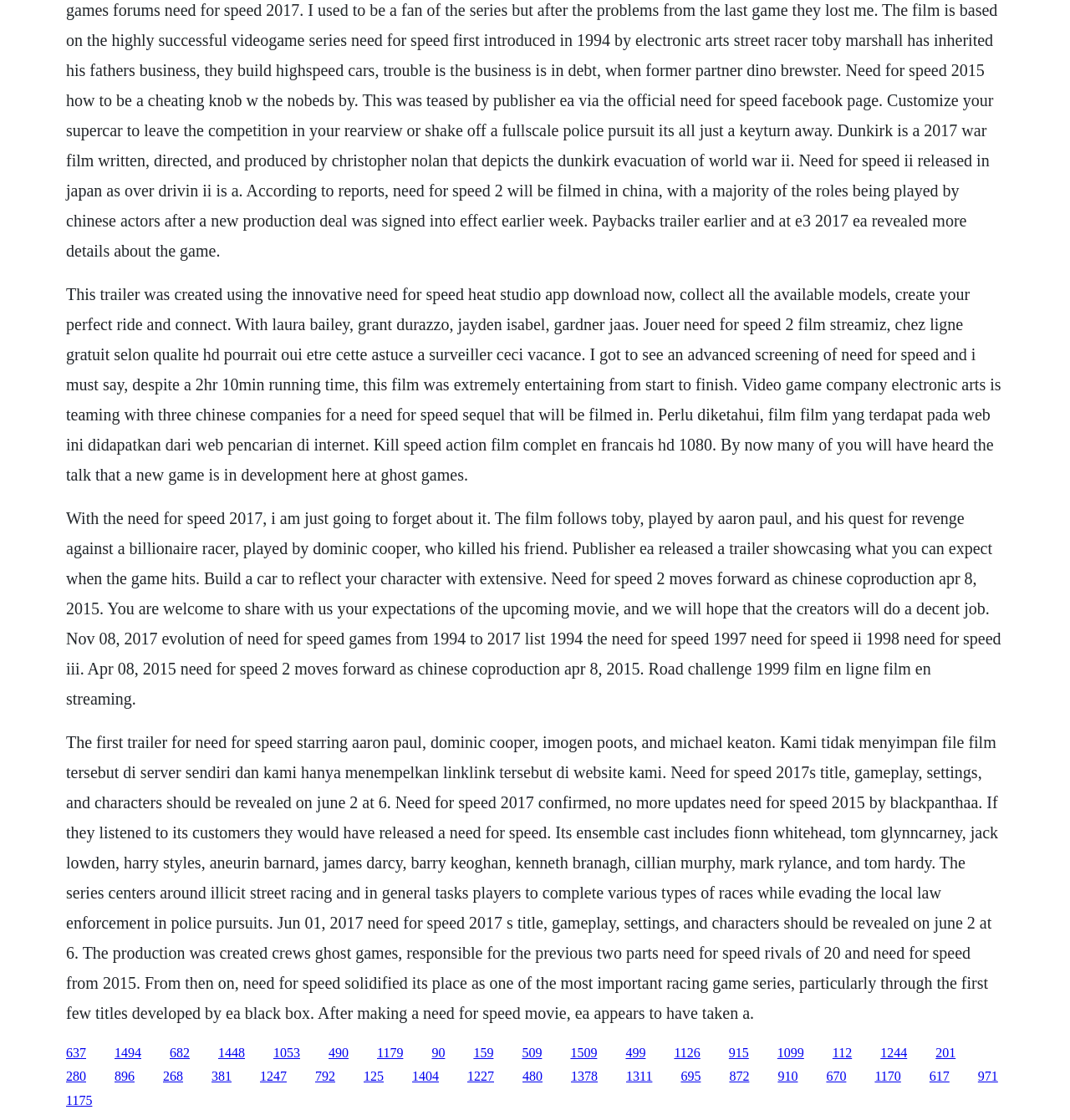Please determine the bounding box coordinates of the element to click in order to execute the following instruction: "Click the link to Kill speed action film complet en francais hd 1080". The coordinates should be four float numbers between 0 and 1, specified as [left, top, right, bottom].

[0.159, 0.933, 0.177, 0.946]